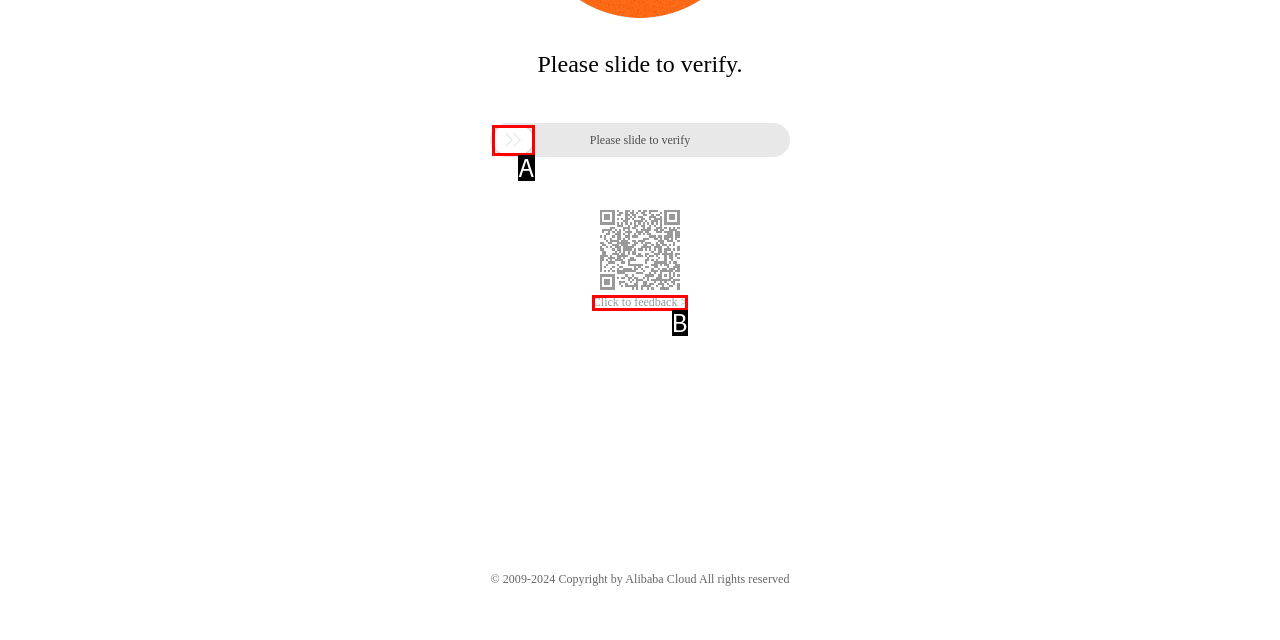Determine which option fits the following description: Exponential Improvement through Iterations
Answer with the corresponding option's letter directly.

None